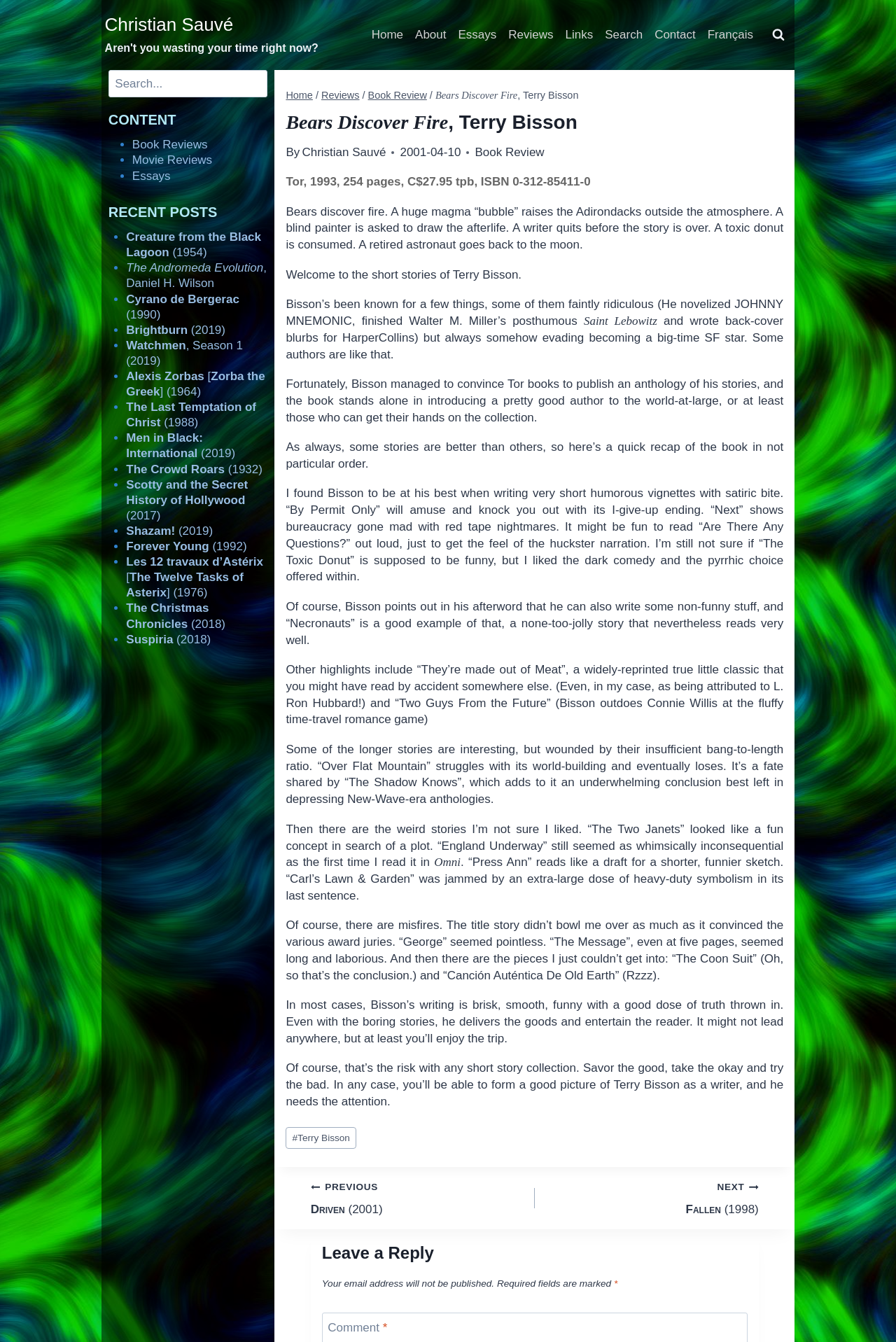Provide a thorough summary of the webpage.

This webpage is a book review of "Bears Discover Fire" by Terry Bisson. At the top, there is a navigation menu with links to "Home", "About", "Essays", "Reviews", "Links", "Search", "Contact", and "Français". Below the navigation menu, there is a button to view the search form.

The main content of the page is an article with a heading "Bears Discover Fire, Terry Bisson" and a subheading "By Christian Sauvé". The article is divided into several sections, including a brief summary of the book, a review of the author's writing style, and a critique of individual stories in the collection.

The review is written in a conversational tone and includes the reviewer's opinions on the strengths and weaknesses of the book. The reviewer praises Bisson's ability to write humorous and satirical stories, but notes that some of the longer stories are less effective.

The page also includes a section for post tags, a footer with links to previous and next posts, and a section for leaving a reply. There is also a search box and a list of recent posts on the right-hand side of the page.

Overall, the webpage is a detailed and thoughtful review of "Bears Discover Fire" that provides insight into the book's content and the author's writing style.